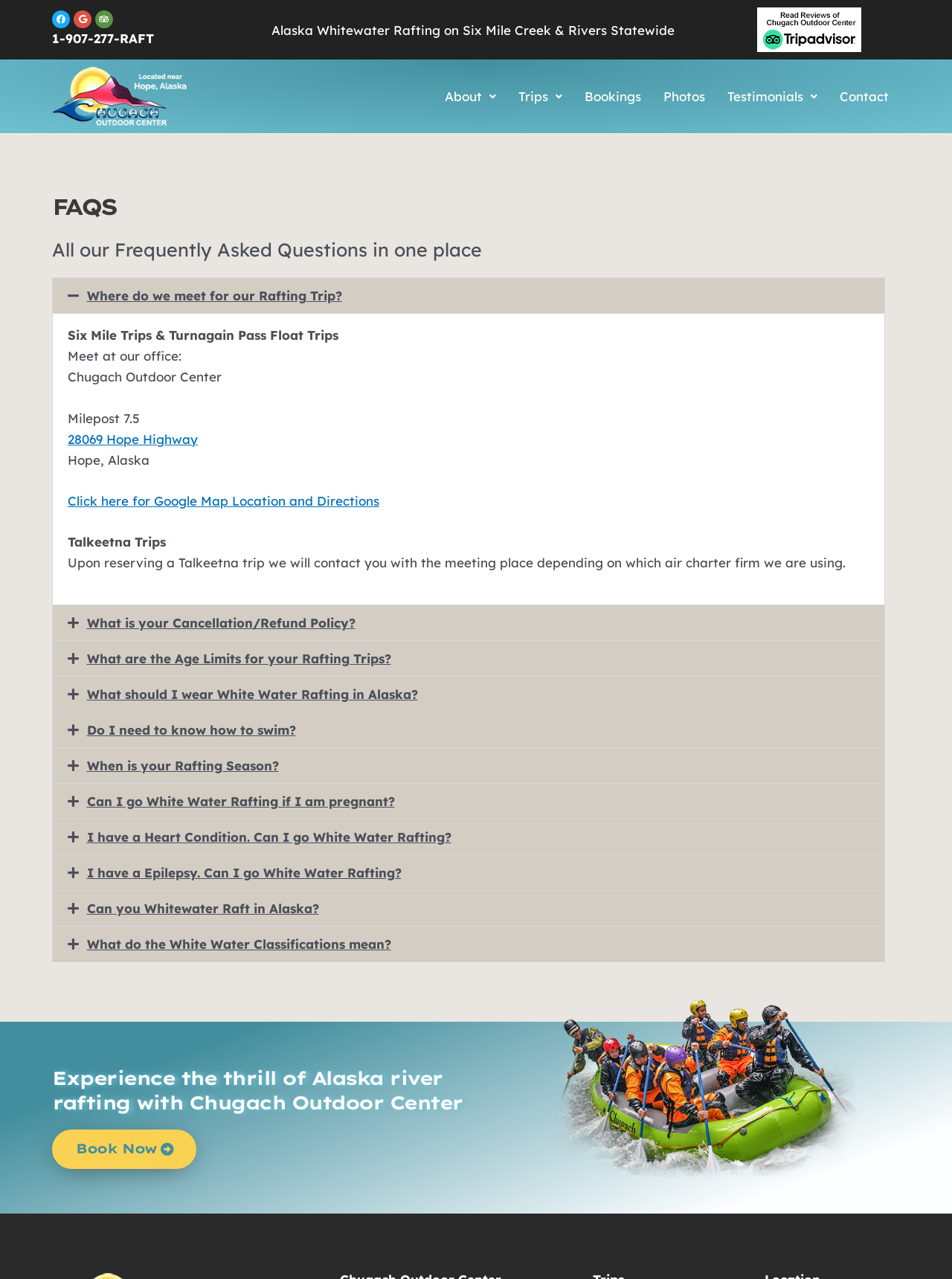What is the name of the company offering rafting trips?
Provide an in-depth and detailed answer to the question.

The company offering rafting trips is Chugach Outdoor Center, which is evident from the logo and branding throughout the webpage.